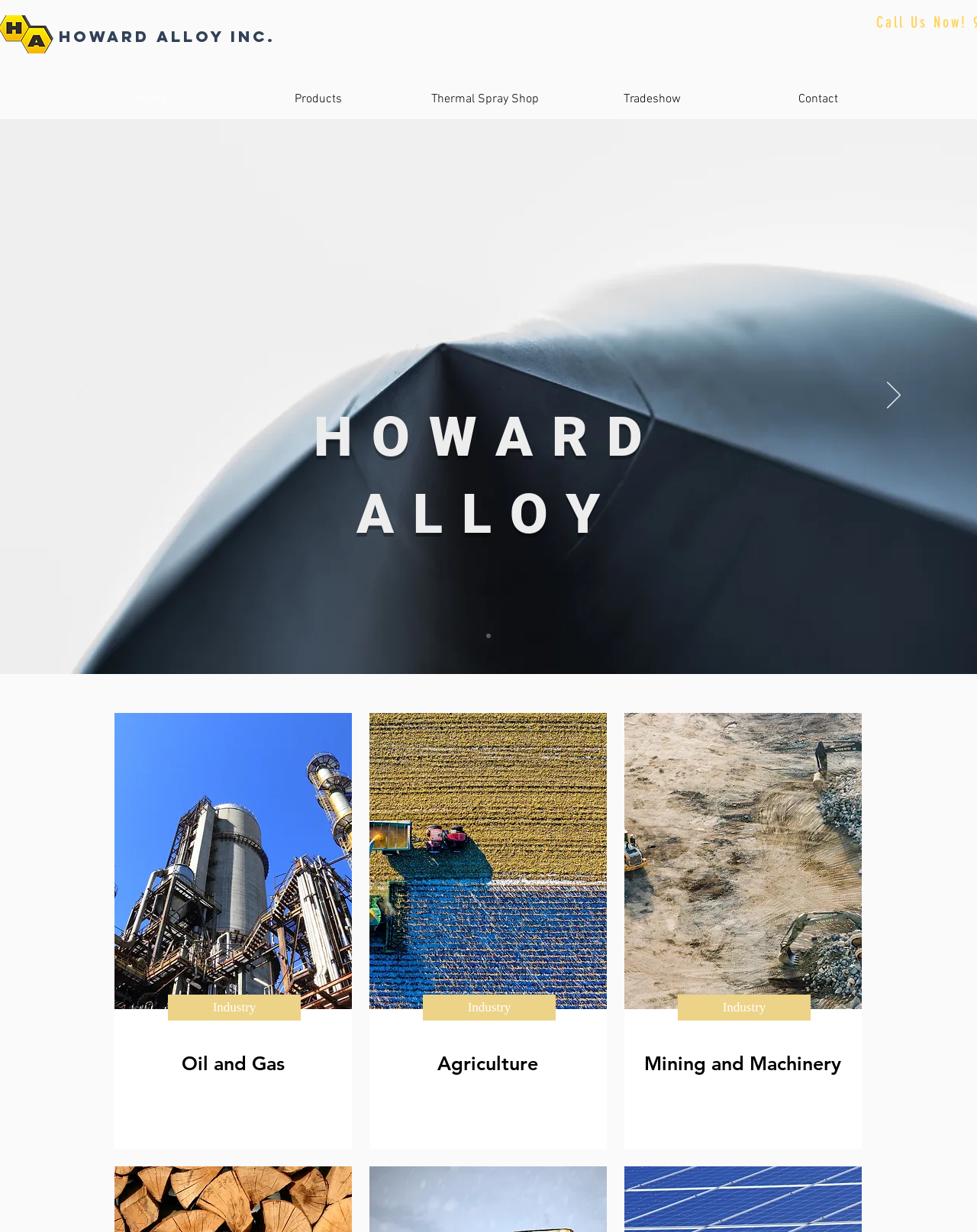Generate a comprehensive caption for the webpage you are viewing.

The webpage is an online shop for thermal spray powders, specifically for HowardAlloyInc. At the top, there is a navigation bar with links to "Home", "Products", "Thermal Spray Shop", "Tradeshow", and "Contact". Below the navigation bar, there is a slideshow region that takes up the full width of the page. The slideshow has previous and next buttons on the left and right sides, respectively. Within the slideshow, there are three headings that read "HOWARD", "ALLOY", and a blank heading.

Below the slideshow, there are three sections, each with an image, a button labeled "Industry", and a heading. The first section has an image of a factory, a button, and a heading that reads "Oil and Gas". The second section has an image of an aerial view of agriculture, a button, and a heading that reads "Agriculture". The third section has an image of construction machinery, a button, and a heading that reads "Mining and Machinery".